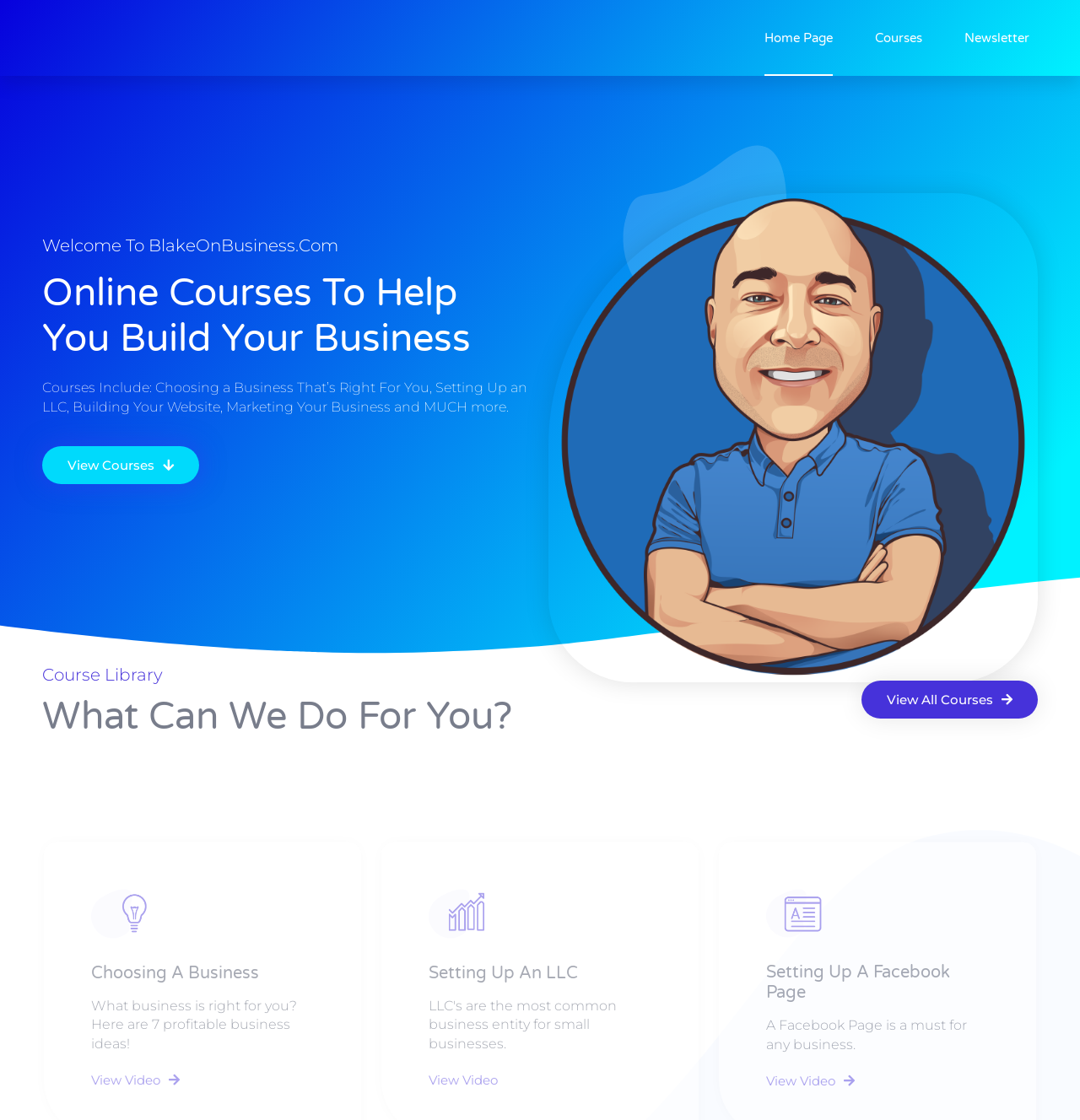What social media platform is mentioned?
Using the screenshot, give a one-word or short phrase answer.

Facebook